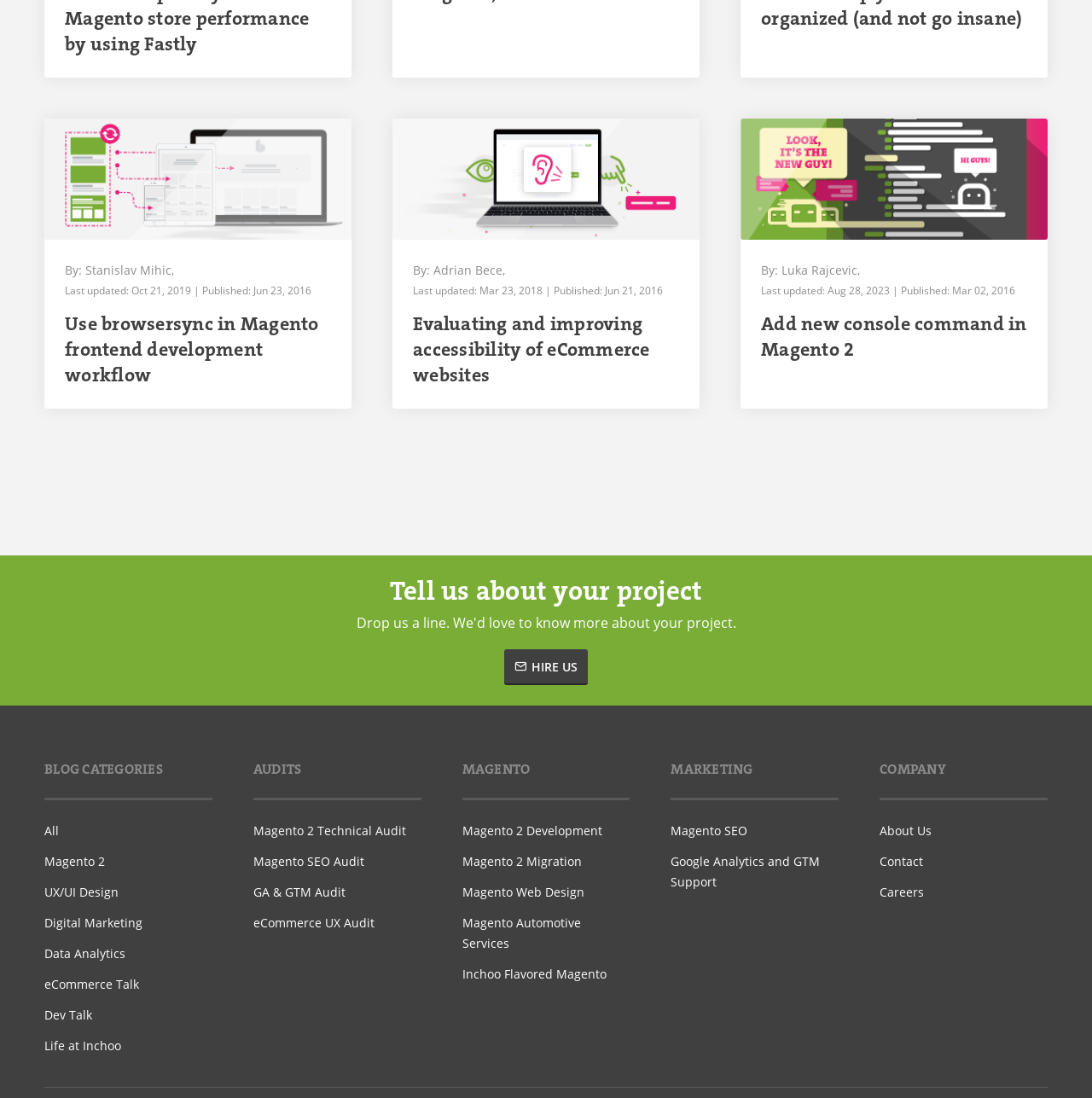Please answer the following question using a single word or phrase: What is the category of the article 'Evaluating and improving accessibility of eCommerce websites'?

eCommerce Talk